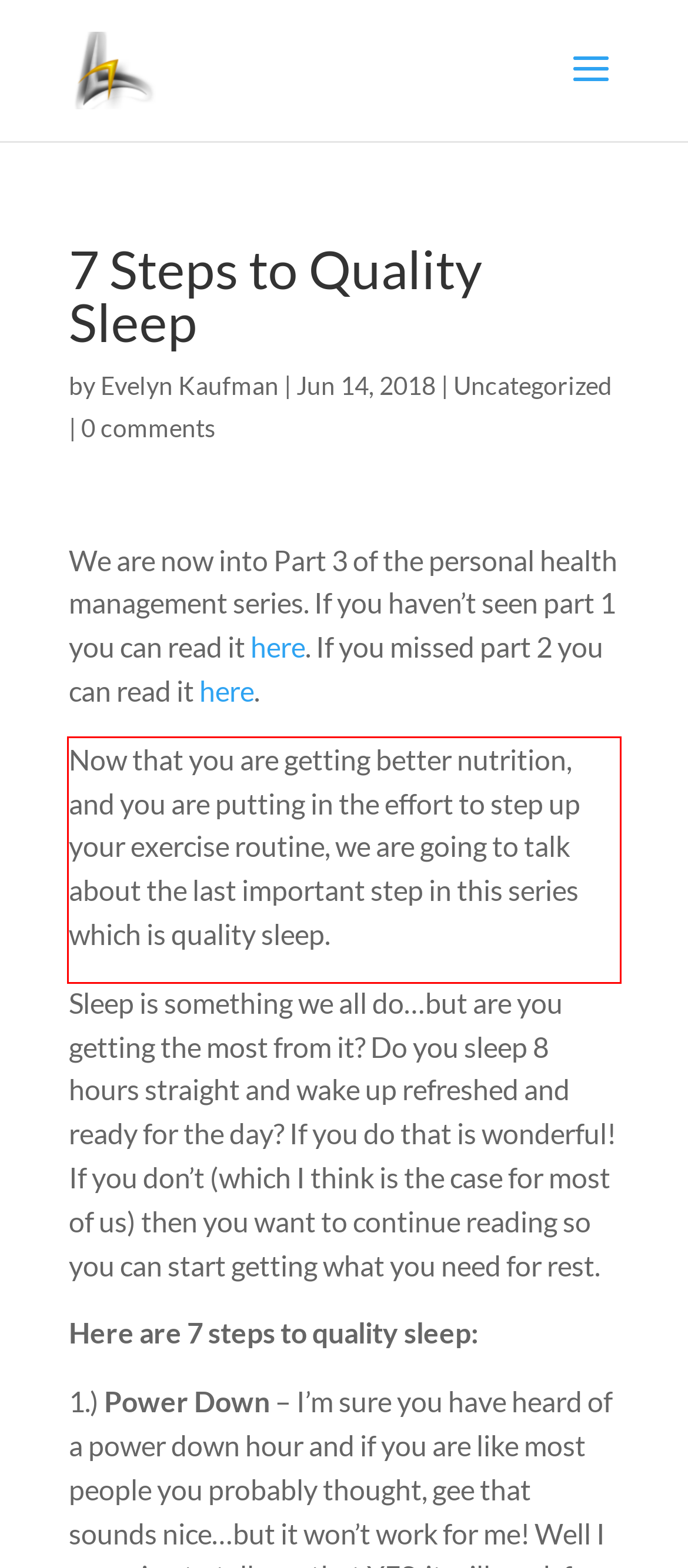Please identify and extract the text from the UI element that is surrounded by a red bounding box in the provided webpage screenshot.

Now that you are getting better nutrition, and you are putting in the effort to step up your exercise routine, we are going to talk about the last important step in this series which is quality sleep.